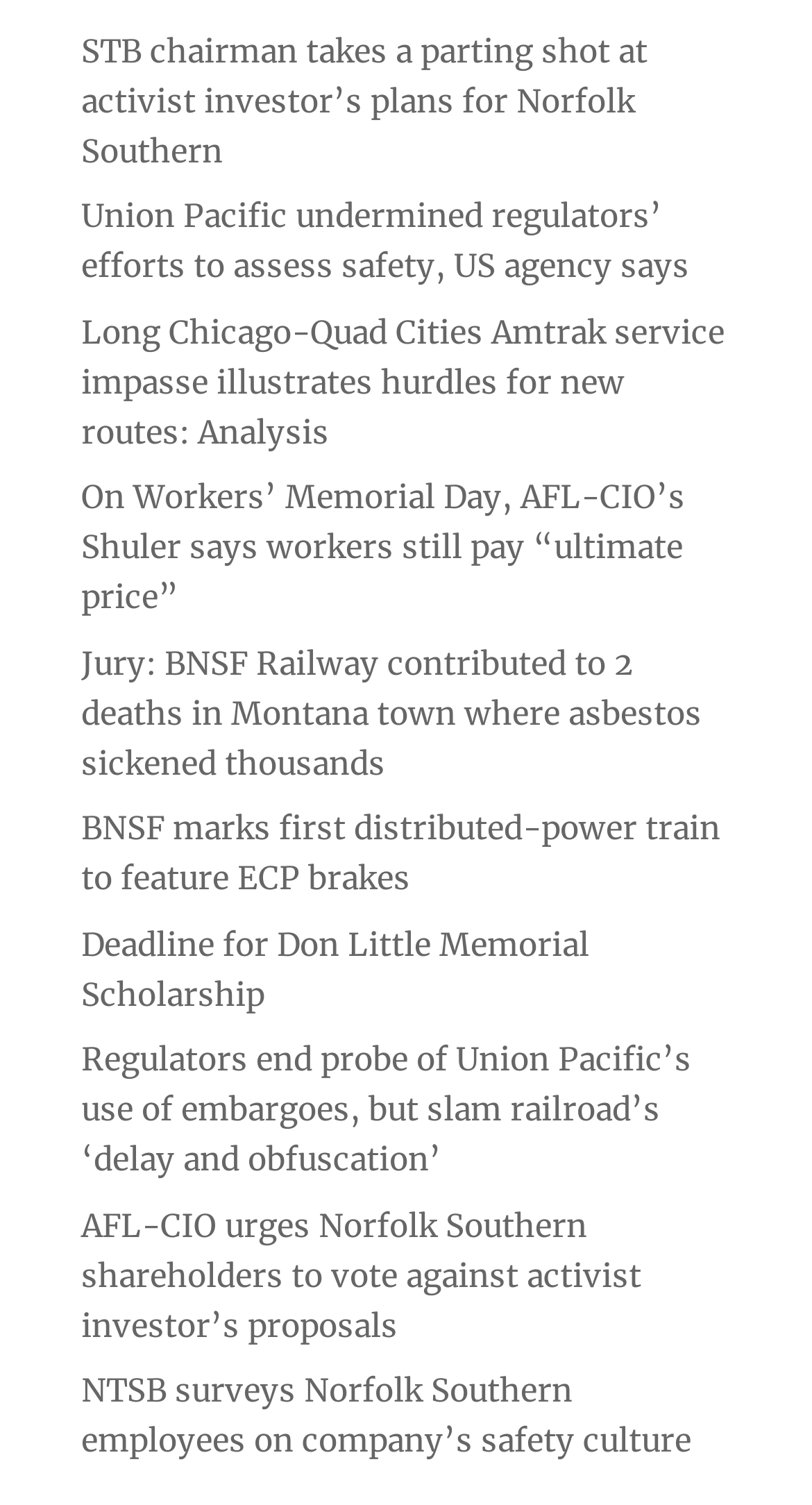Locate the bounding box coordinates of the element that needs to be clicked to carry out the instruction: "Read news about STB chairman's parting shot". The coordinates should be given as four float numbers ranging from 0 to 1, i.e., [left, top, right, bottom].

[0.1, 0.021, 0.797, 0.113]